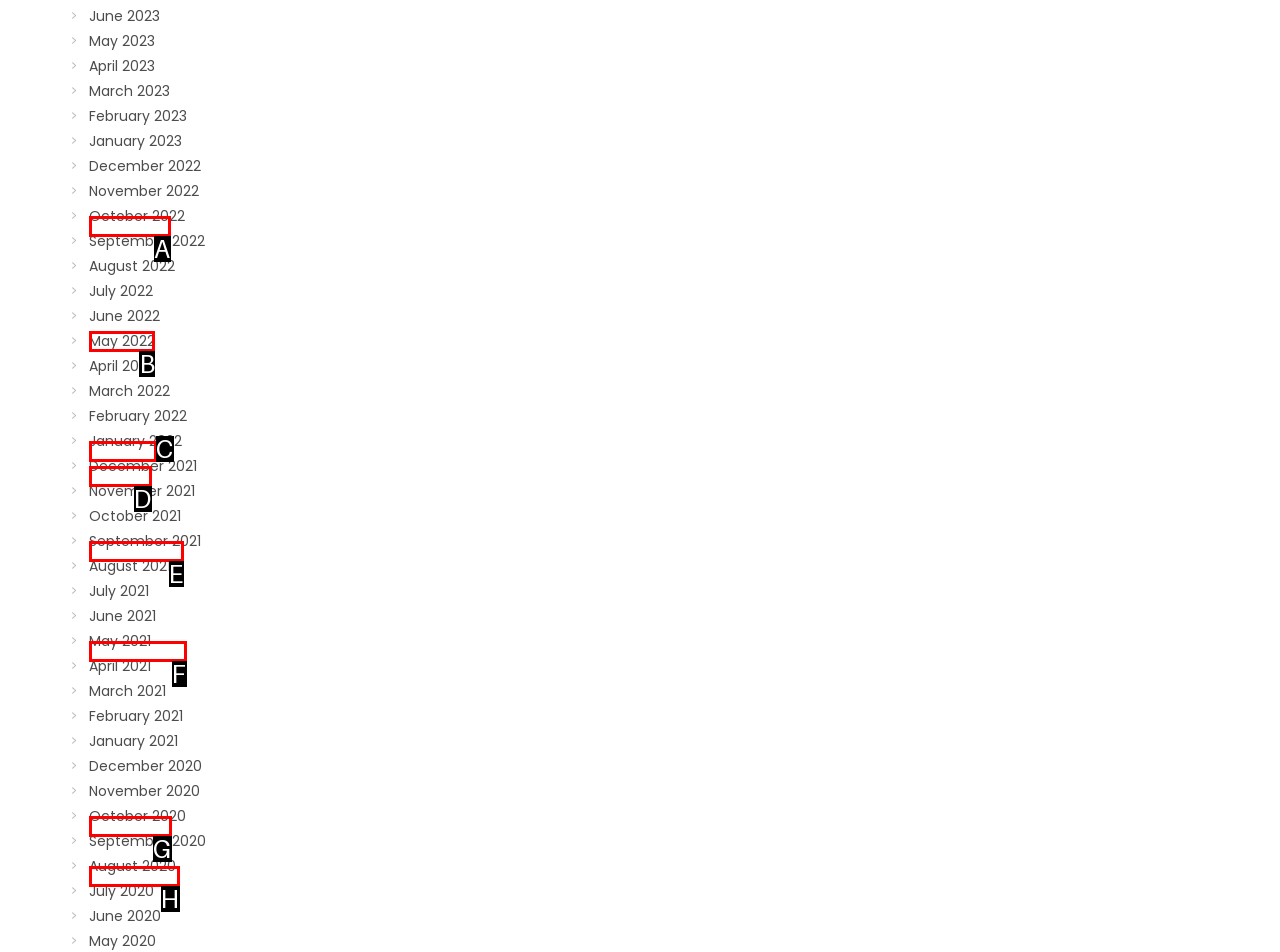Tell me which one HTML element you should click to complete the following task: Go to About page
Answer with the option's letter from the given choices directly.

None